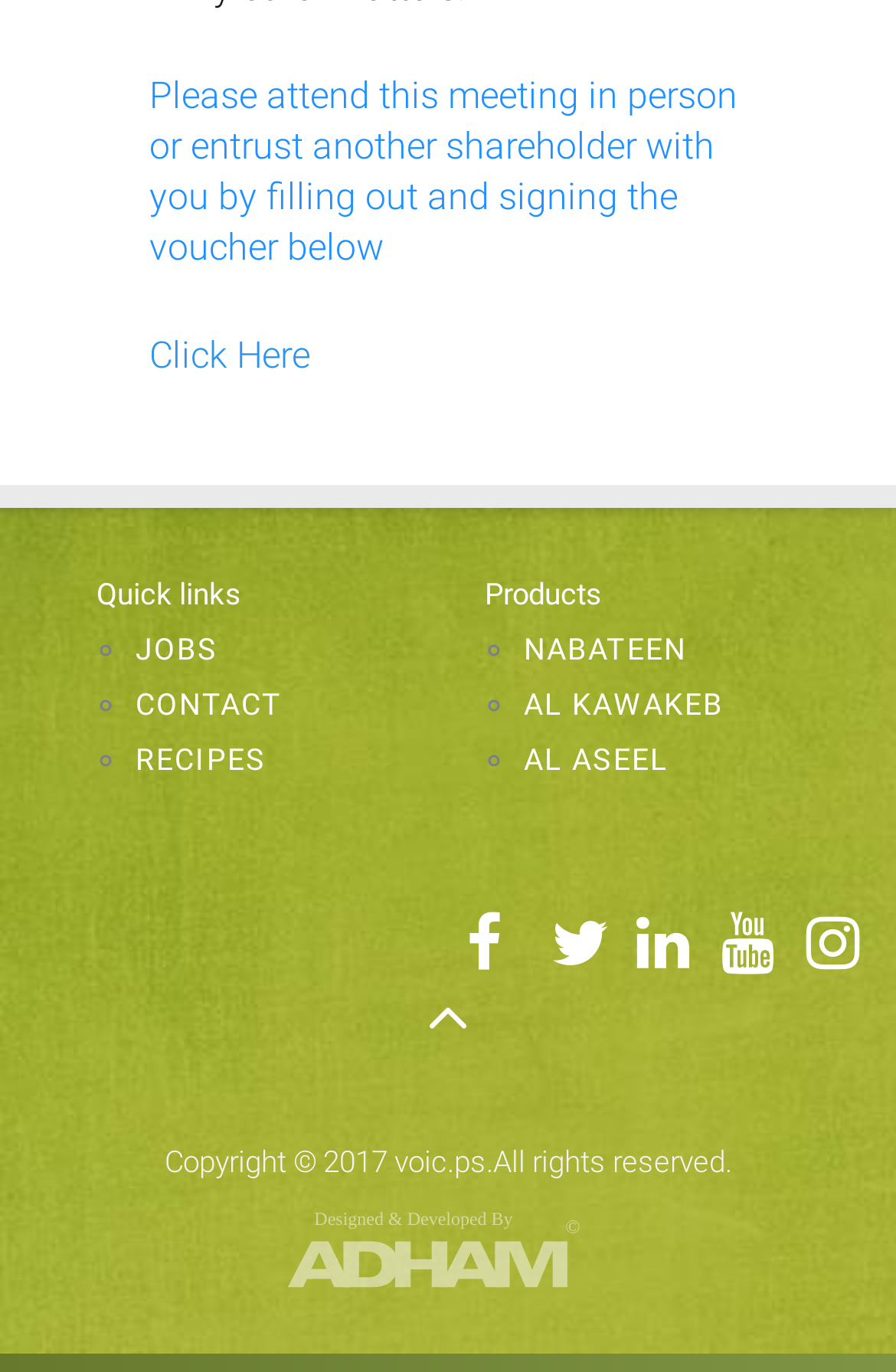Specify the bounding box coordinates (top-left x, top-left y, bottom-right x, bottom-right y) of the UI element in the screenshot that matches this description: [article-cris] Insinööritieteiden korkeakoulu / ENG

None